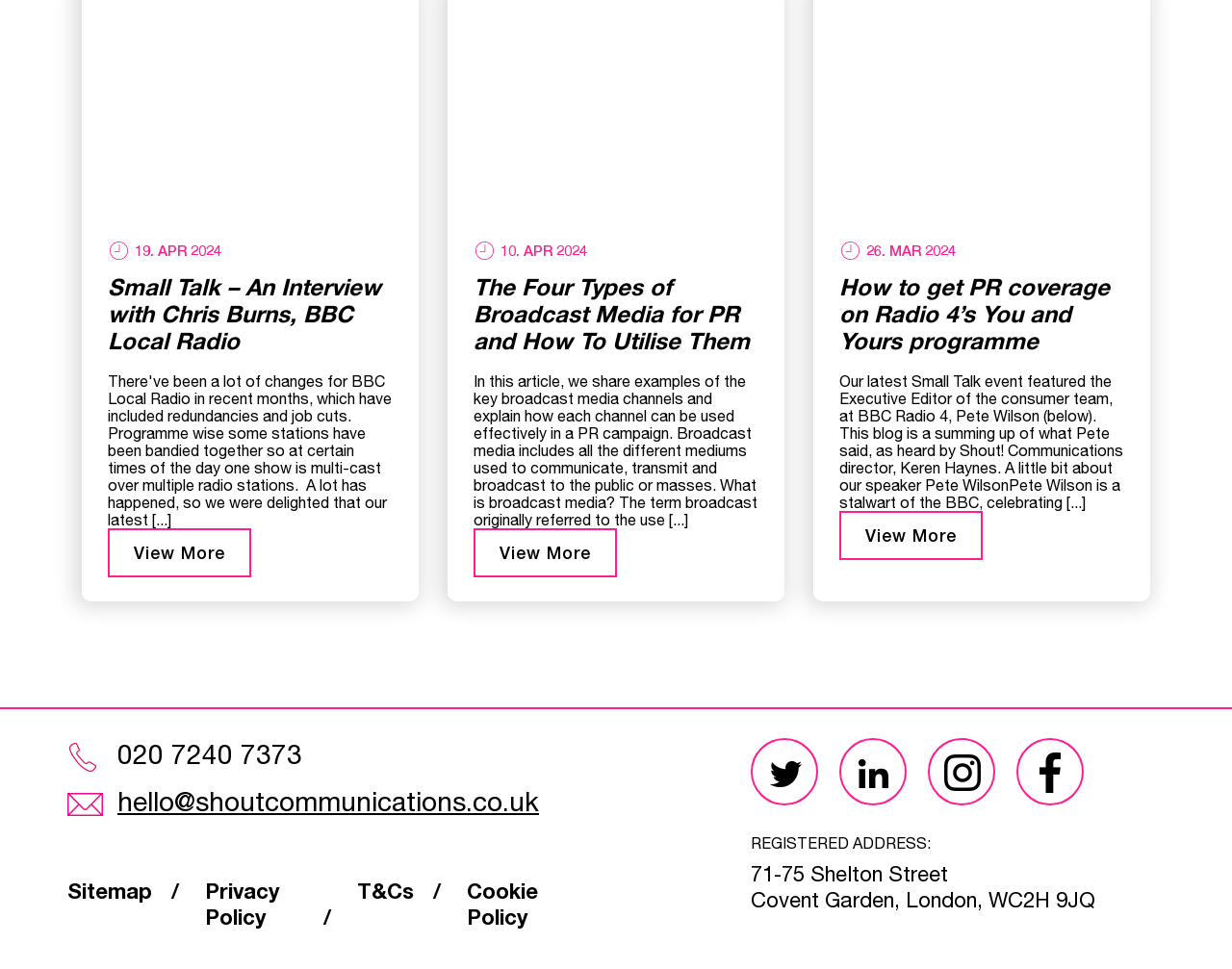Please provide a one-word or phrase answer to the question: 
What is the address of the company?

71-75 Shelton Street, Covent Garden, London, WC2H 9JQ